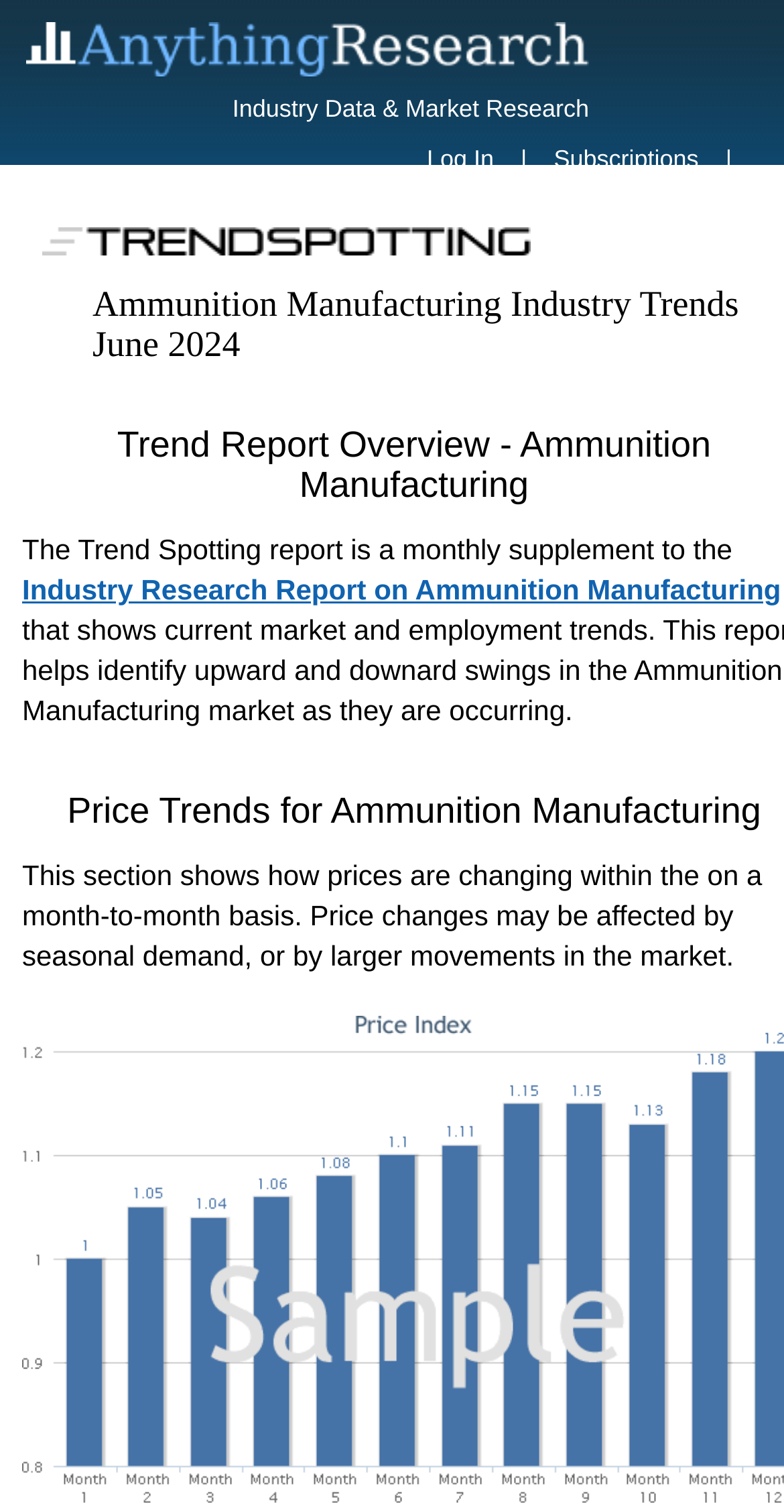Identify and extract the main heading of the webpage.

Trend Report Overview - Ammunition Manufacturing